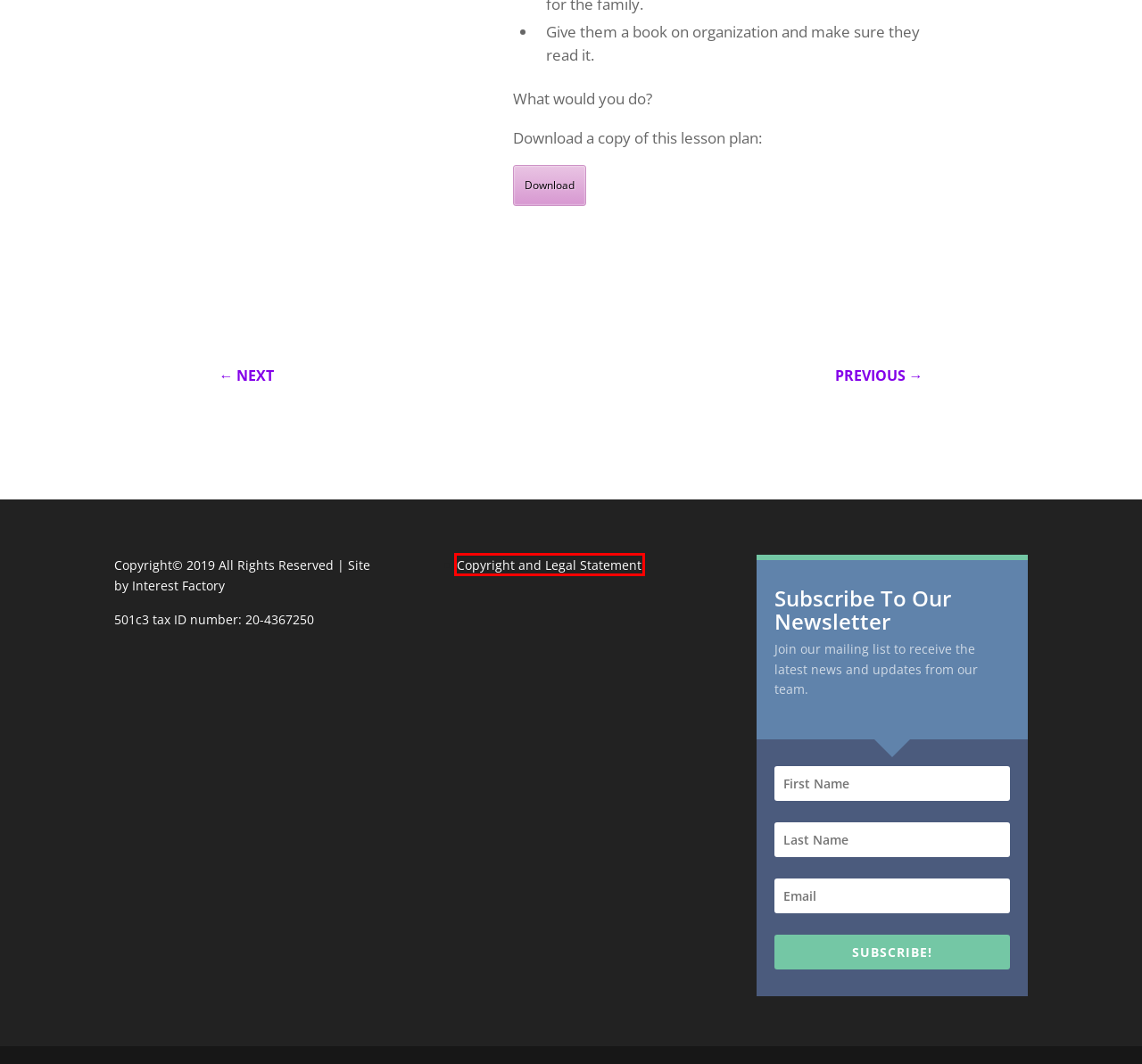Review the screenshot of a webpage that includes a red bounding box. Choose the most suitable webpage description that matches the new webpage after clicking the element within the red bounding box. Here are the candidates:
A. Chapter 11: Don’t Harm a Person Who Helps Others - Happy House
B. Copyright and Legal Statement - Happy House
C. Home - Happy House
D. Donations & Sponsorships - Happy House
E. Contact - Happy House
F. Good Choices Program - Happy House
G. About Happy House - Happy House
H. Happy House News - Happy House

B